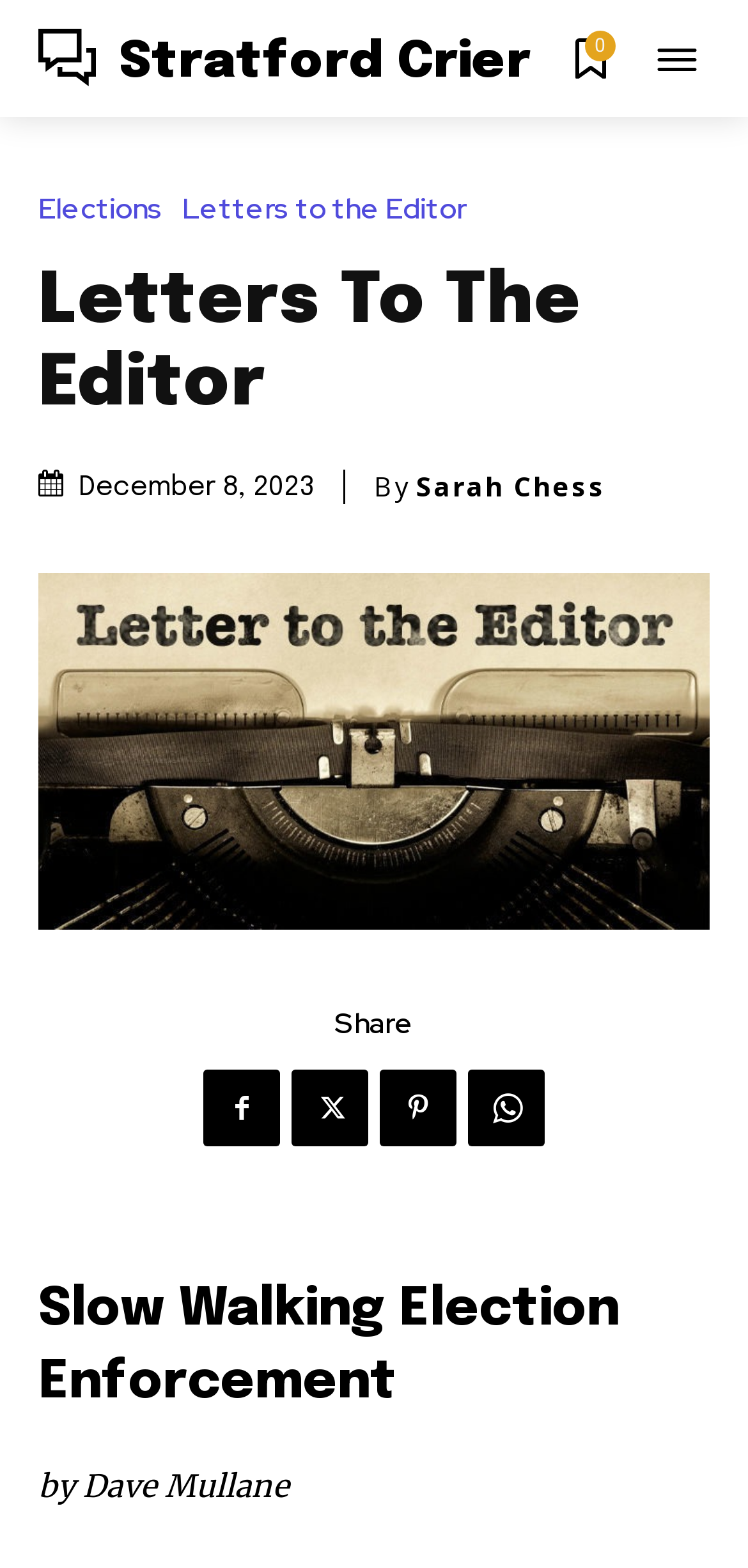Please provide the bounding box coordinates for the element that needs to be clicked to perform the instruction: "Read the article 'Slow Walking Election Enforcement'". The coordinates must consist of four float numbers between 0 and 1, formatted as [left, top, right, bottom].

[0.051, 0.813, 0.949, 0.906]